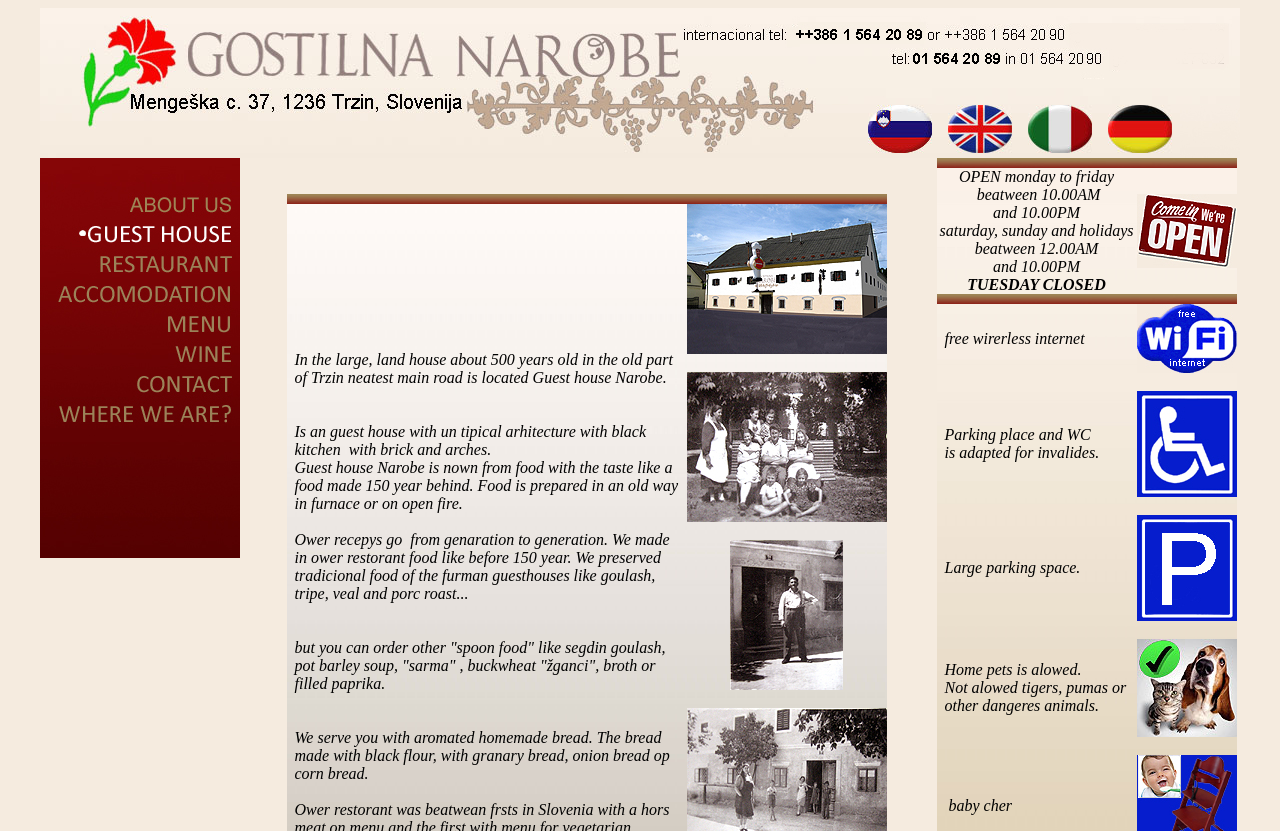What is the shape of the arches in the kitchen?
Ensure your answer is thorough and detailed.

The text description mentions that the kitchen has brick and arches, implying that the arches are a distinctive feature of the kitchen's architecture, but the exact shape of the arches is not specified.